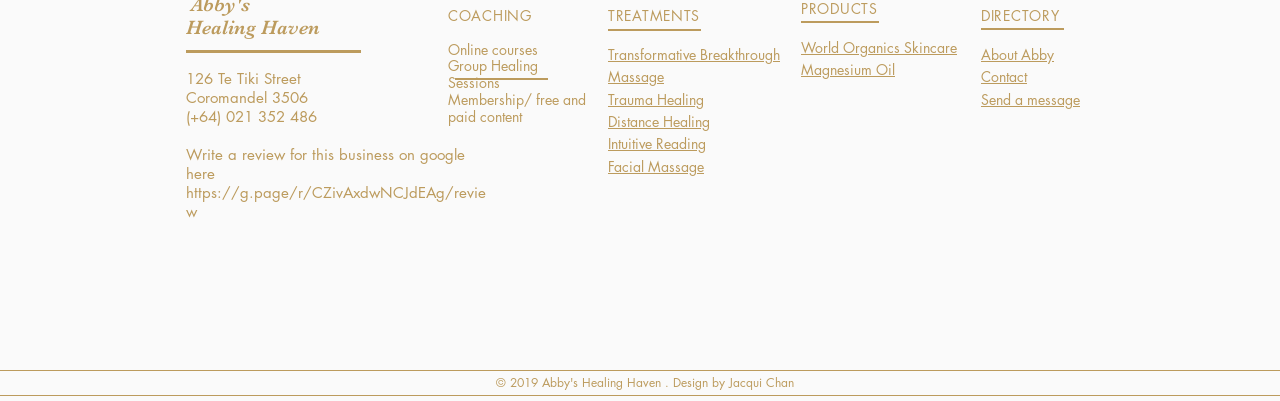Please find the bounding box for the UI component described as follows: "Facial Massage".

[0.475, 0.391, 0.55, 0.438]